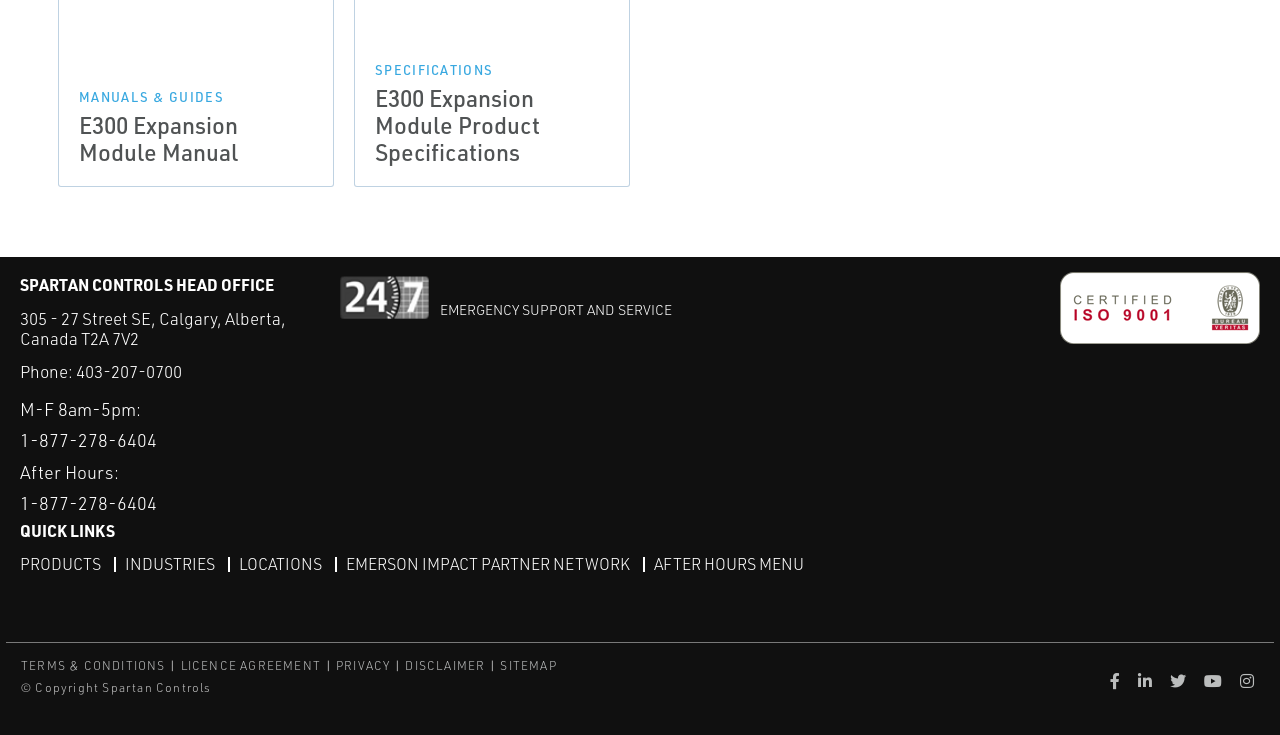Indicate the bounding box coordinates of the element that must be clicked to execute the instruction: "Call the office phone number". The coordinates should be given as four float numbers between 0 and 1, i.e., [left, top, right, bottom].

[0.059, 0.489, 0.142, 0.521]